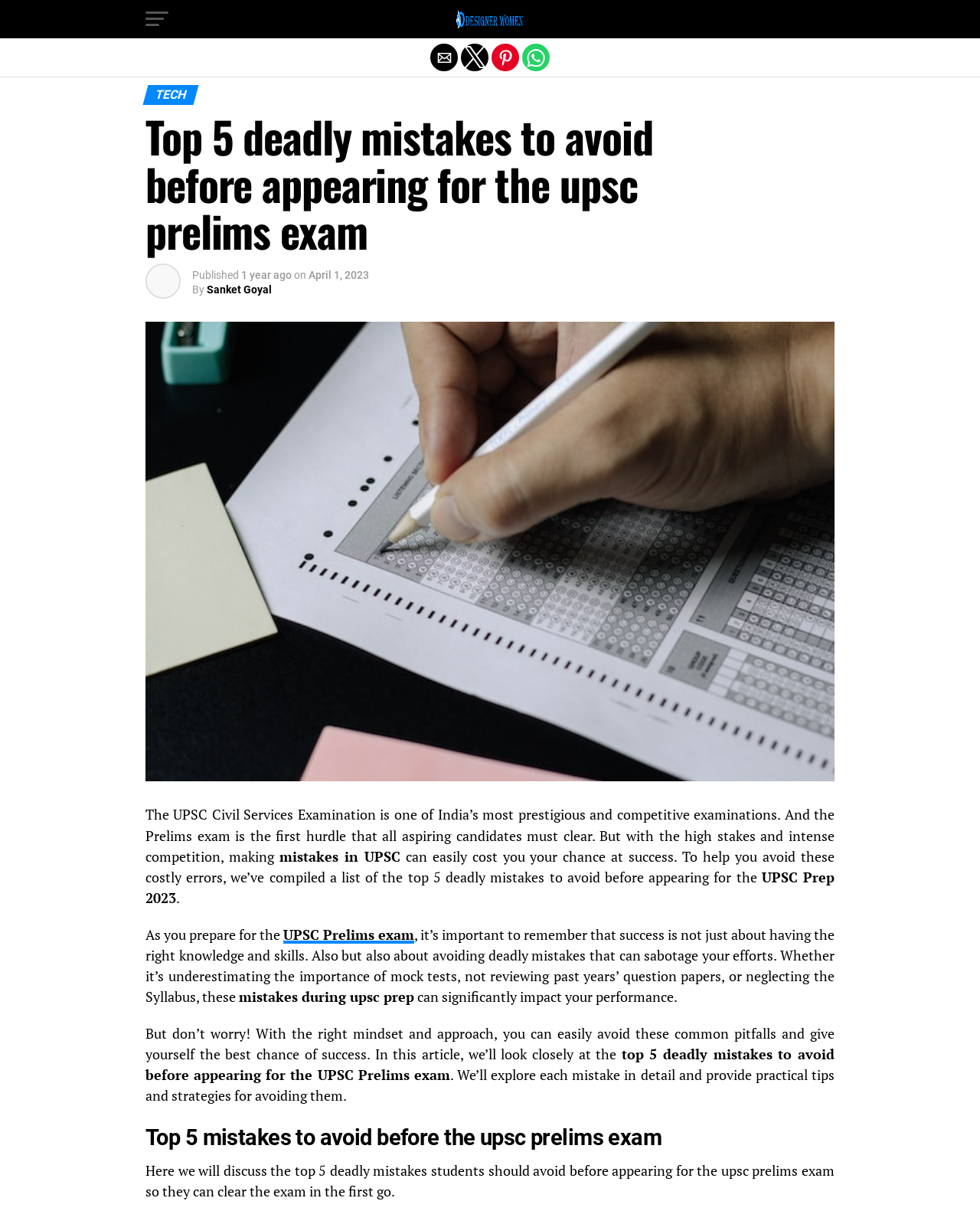Could you determine the bounding box coordinates of the clickable element to complete the instruction: "Share by Twitter"? Provide the coordinates as four float numbers between 0 and 1, i.e., [left, top, right, bottom].

[0.47, 0.036, 0.498, 0.059]